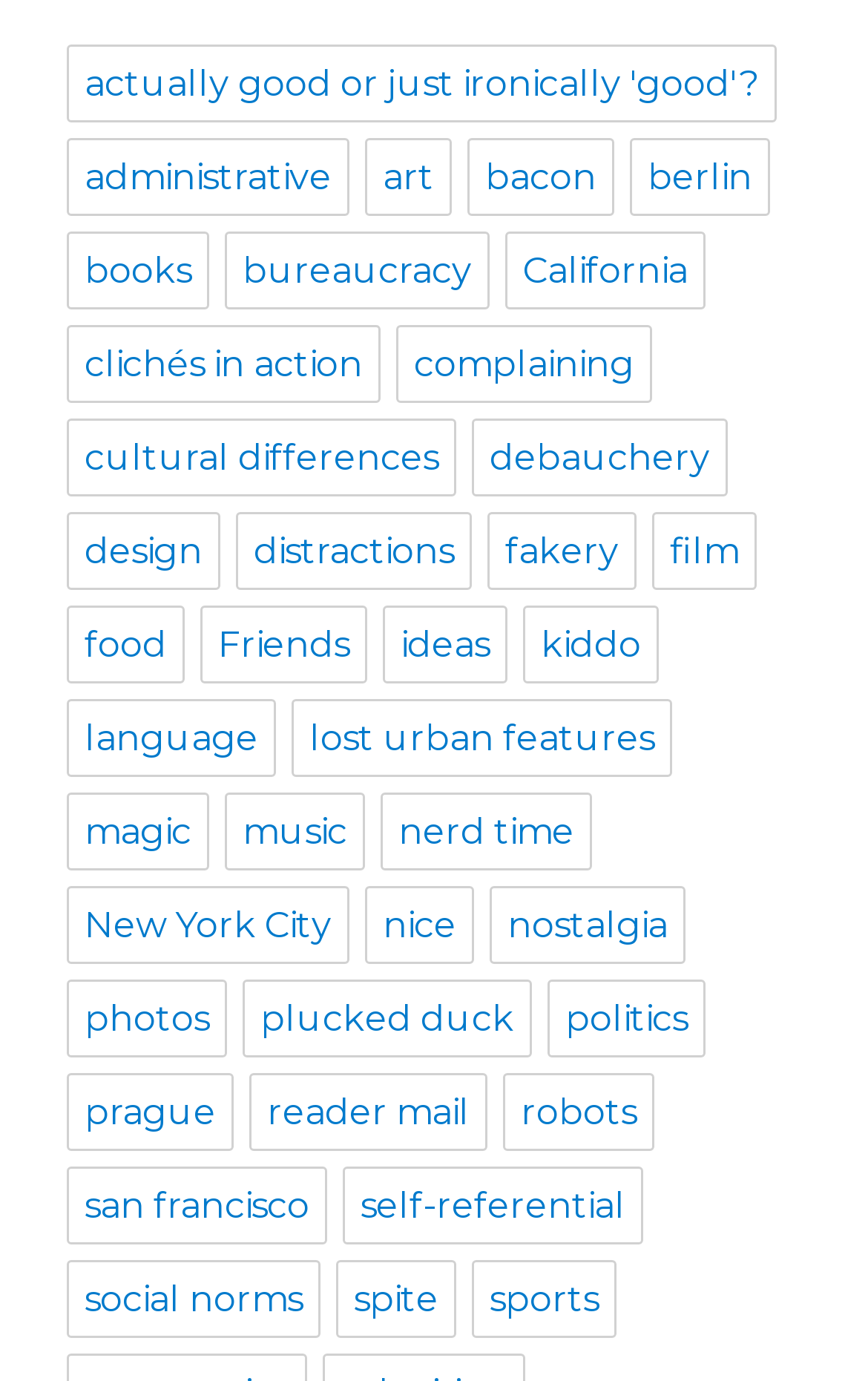Pinpoint the bounding box coordinates of the clickable area necessary to execute the following instruction: "visit the 'art' page". The coordinates should be given as four float numbers between 0 and 1, namely [left, top, right, bottom].

[0.42, 0.1, 0.52, 0.156]